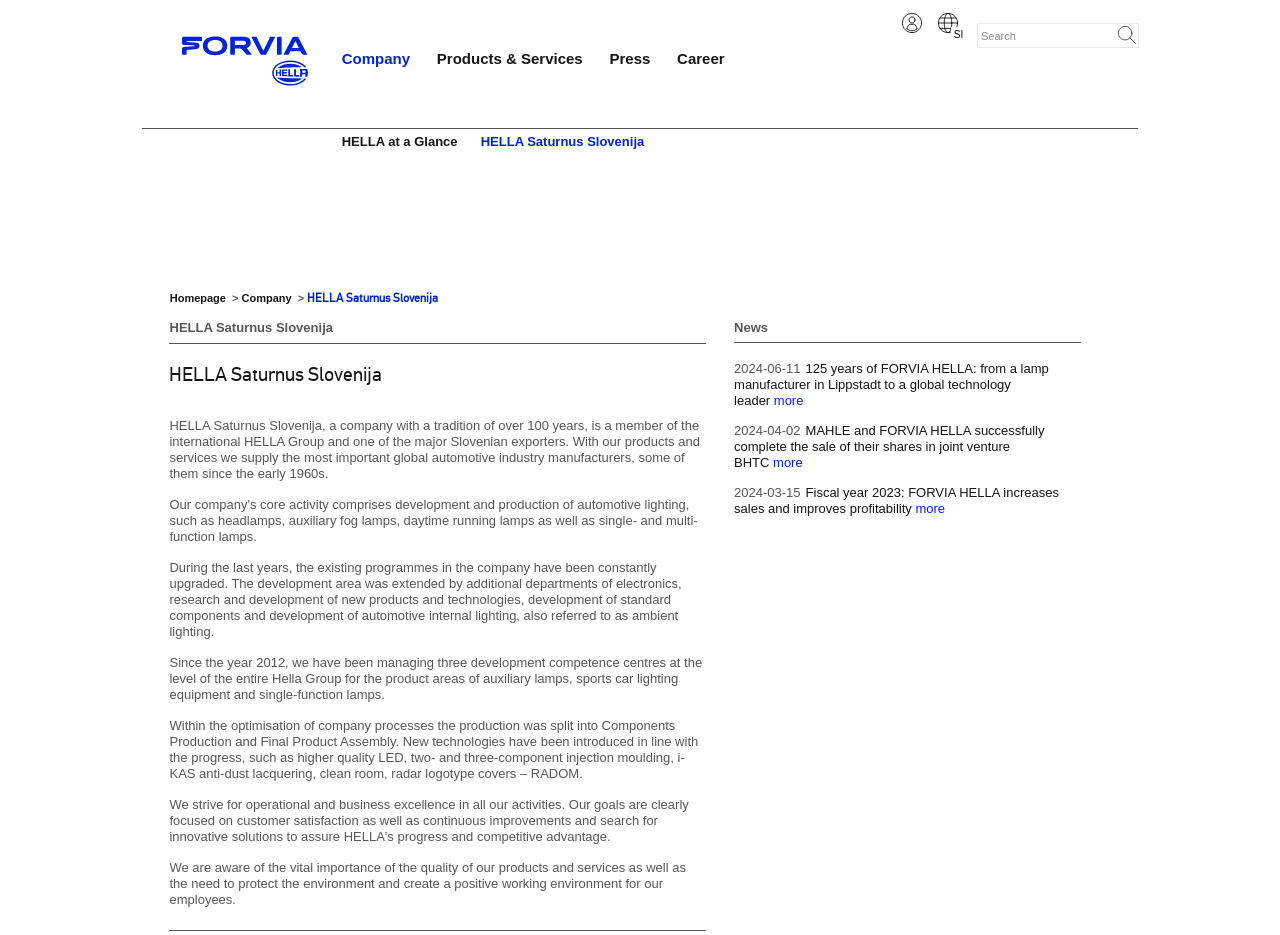Given the element description: "Company", predict the bounding box coordinates of this UI element. The coordinates must be four float numbers between 0 and 1, given as [left, top, right, bottom].

[0.189, 0.312, 0.228, 0.325]